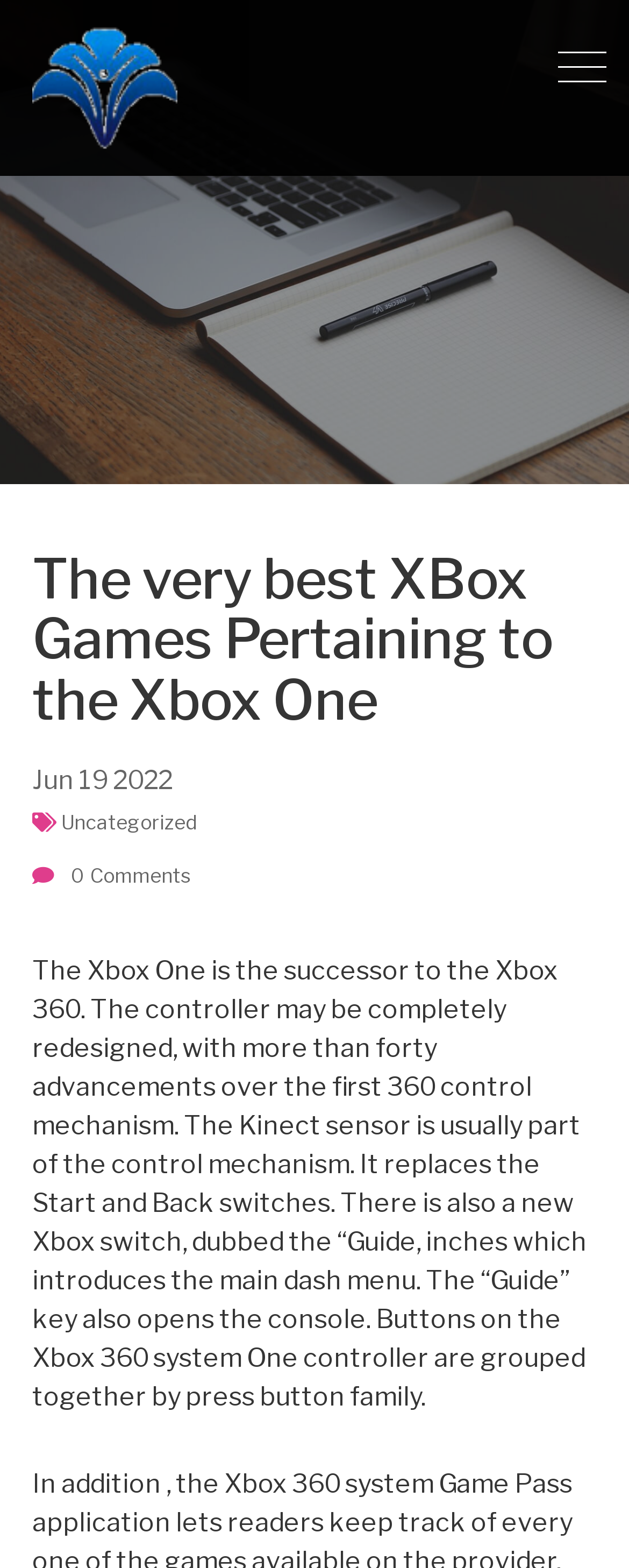Find the bounding box coordinates for the UI element whose description is: "Jun 19 2022". The coordinates should be four float numbers between 0 and 1, in the format [left, top, right, bottom].

[0.051, 0.486, 0.949, 0.533]